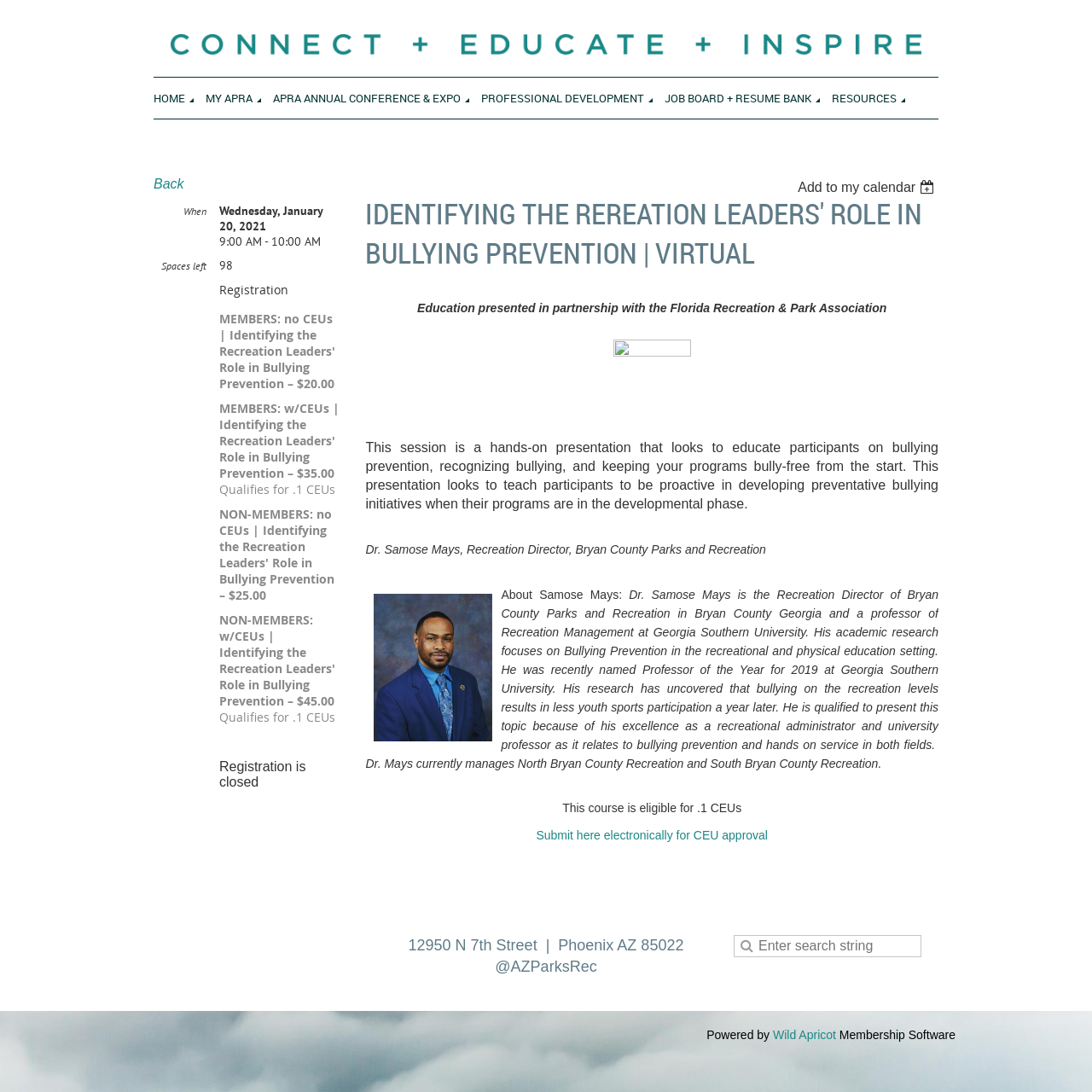What is the date of the virtual event?
Look at the image and answer with only one word or phrase.

Wednesday, January 20, 2021